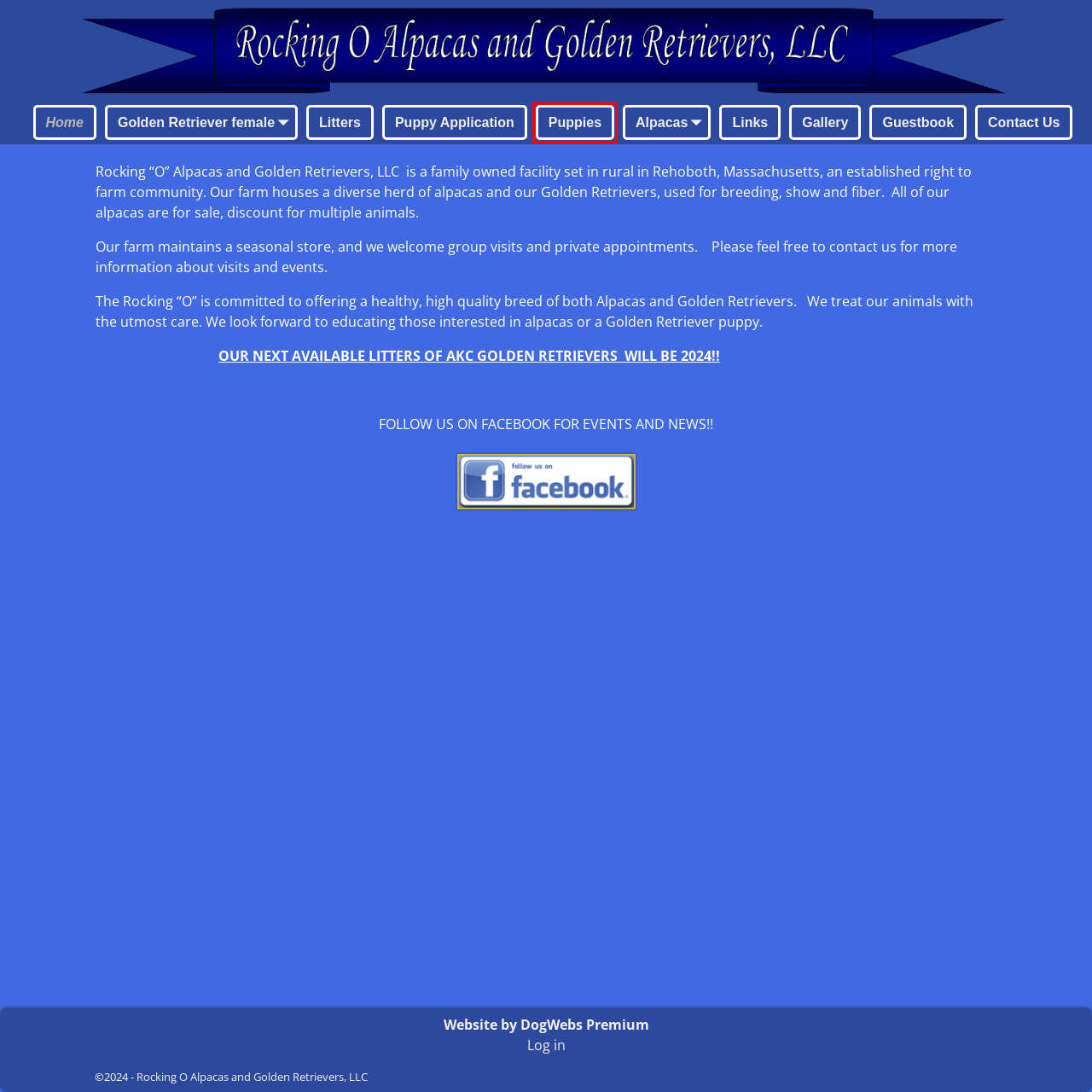You are provided with a screenshot of a webpage that includes a red rectangle bounding box. Please choose the most appropriate webpage description that matches the new webpage after clicking the element within the red bounding box. Here are the candidates:
A. Golden Retriever female – Rocking O Alpacas and Golden Retrievers, LLC
B. Gallery – Rocking O Alpacas and Golden Retrievers, LLC
C. Links – Rocking O Alpacas and Golden Retrievers, LLC
D. Log In ‹ Rocking O Alpacas and Golden Retrievers, LLC — WordPress
E. Alpacas – Rocking O Alpacas and Golden Retrievers, LLC
F. Puppies – Rocking O Alpacas and Golden Retrievers, LLC
G. Litters – Rocking O Alpacas and Golden Retrievers, LLC
H. Guestbook – Rocking O Alpacas and Golden Retrievers, LLC

F